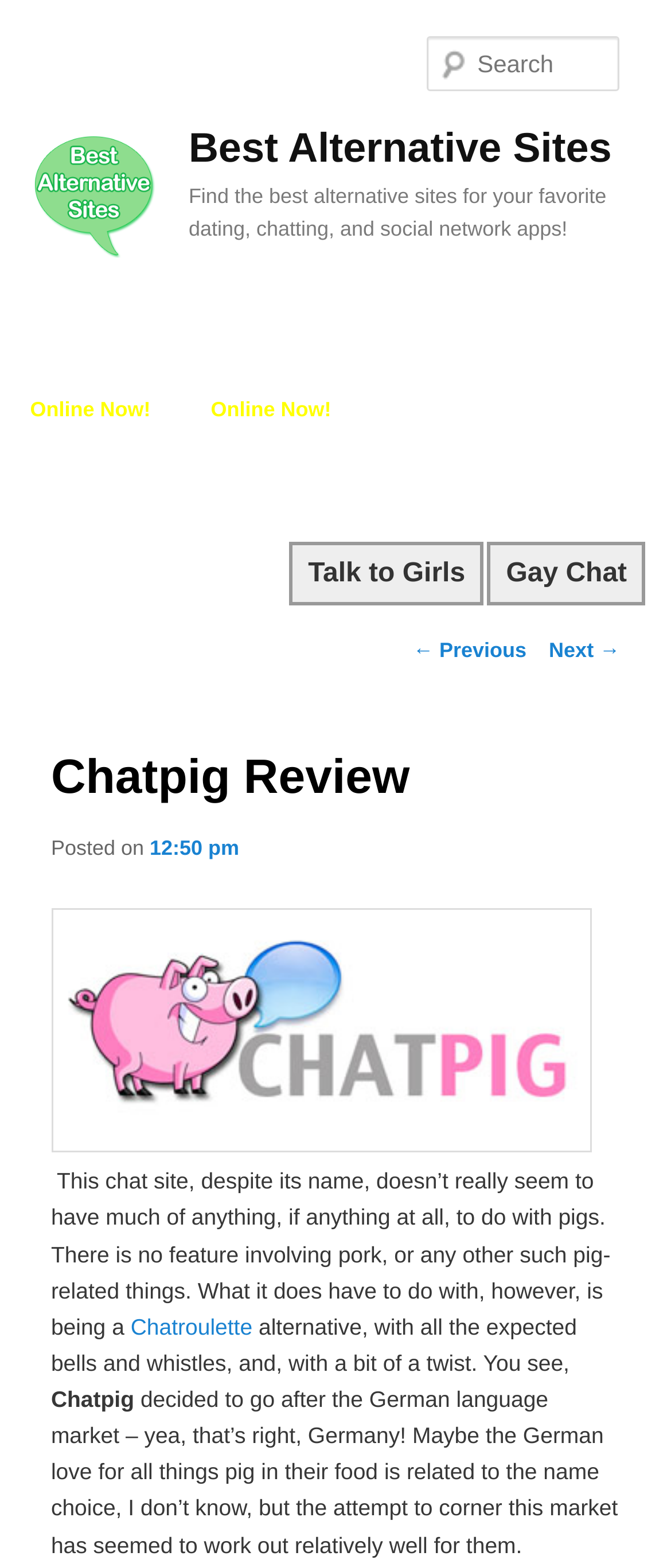Locate the bounding box coordinates of the element's region that should be clicked to carry out the following instruction: "Read the Chatpig Review". The coordinates need to be four float numbers between 0 and 1, i.e., [left, top, right, bottom].

[0.076, 0.453, 0.924, 0.531]